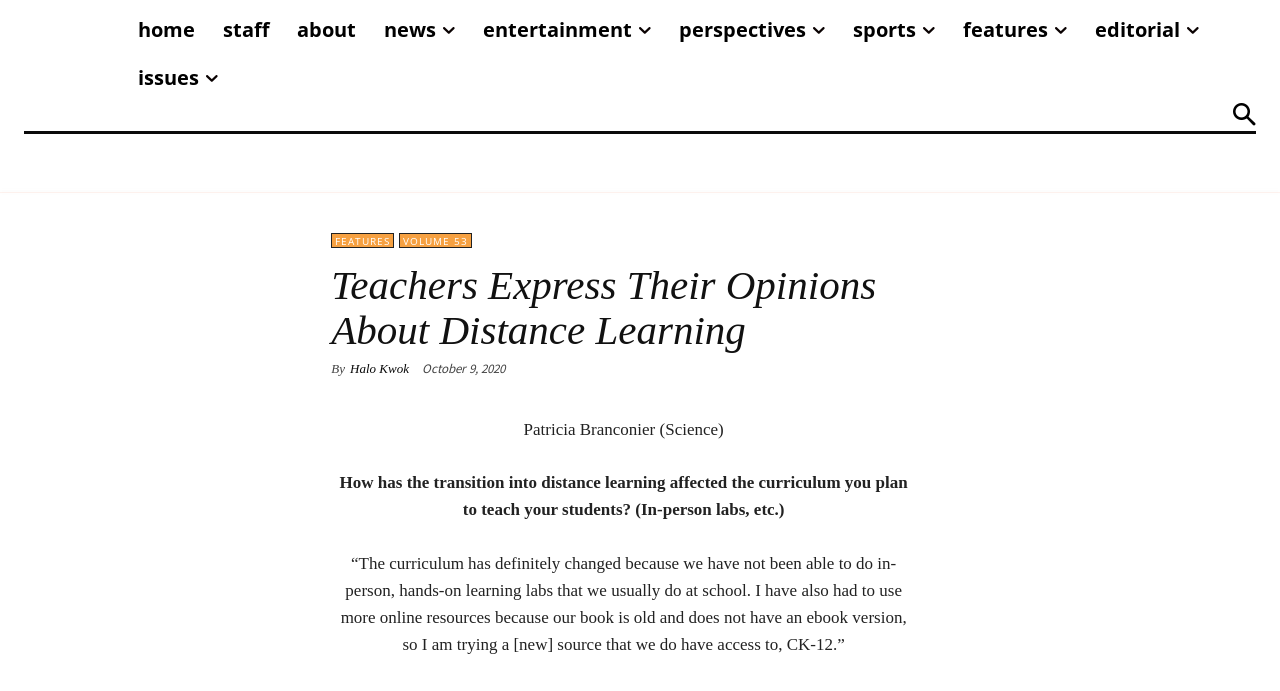What is the primary heading on this webpage?

Teachers Express Their Opinions About Distance Learning